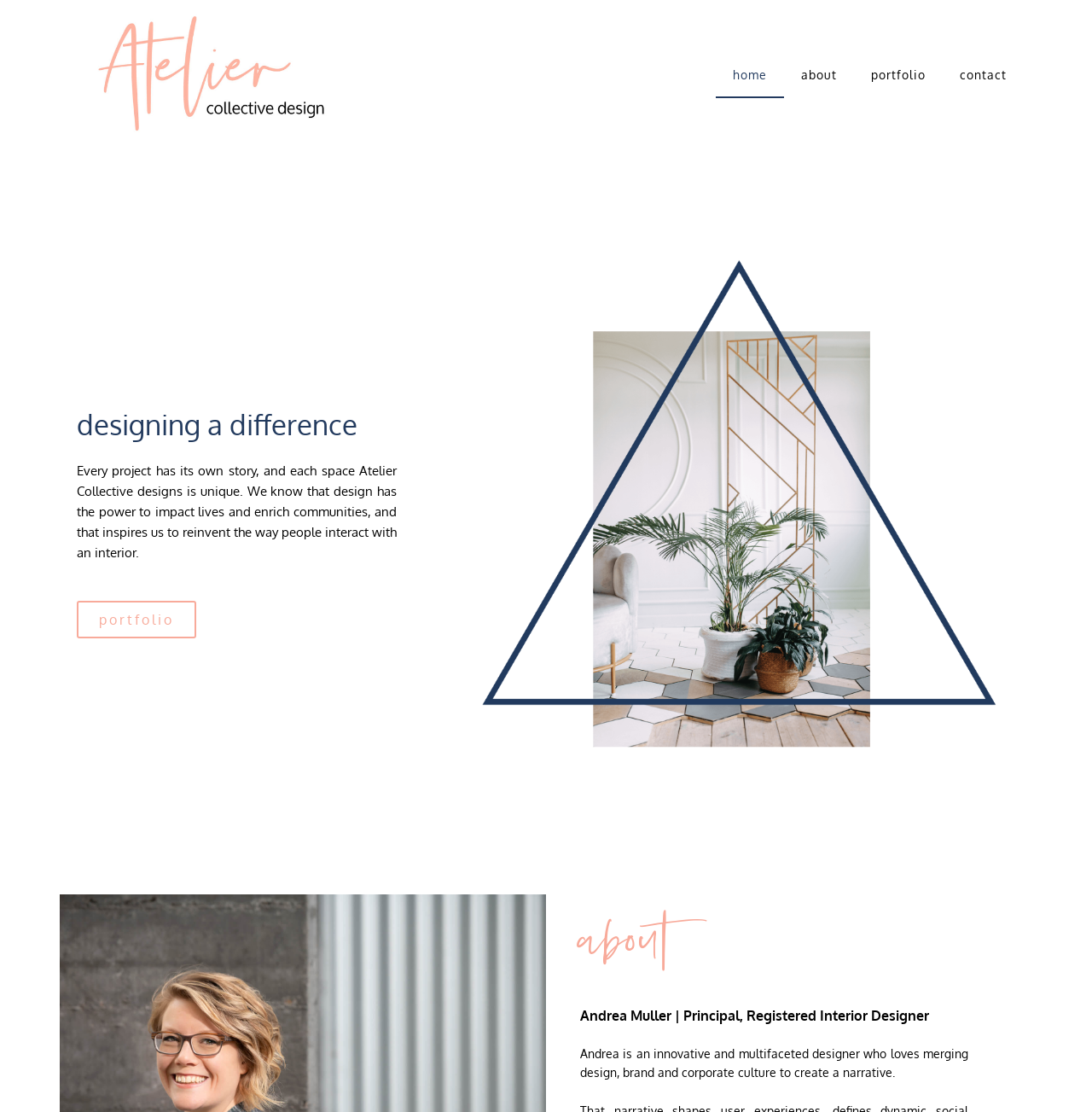What is the tone of the company's design philosophy?
Please give a well-detailed answer to the question.

I found the answer by reading the StaticText element that says 'We know that design has the power to impact lives and enrich communities, and that inspires us to reinvent the way people interact with an interior.' The use of the word 'inspires' suggests that the tone of the company's design philosophy is inspirational.